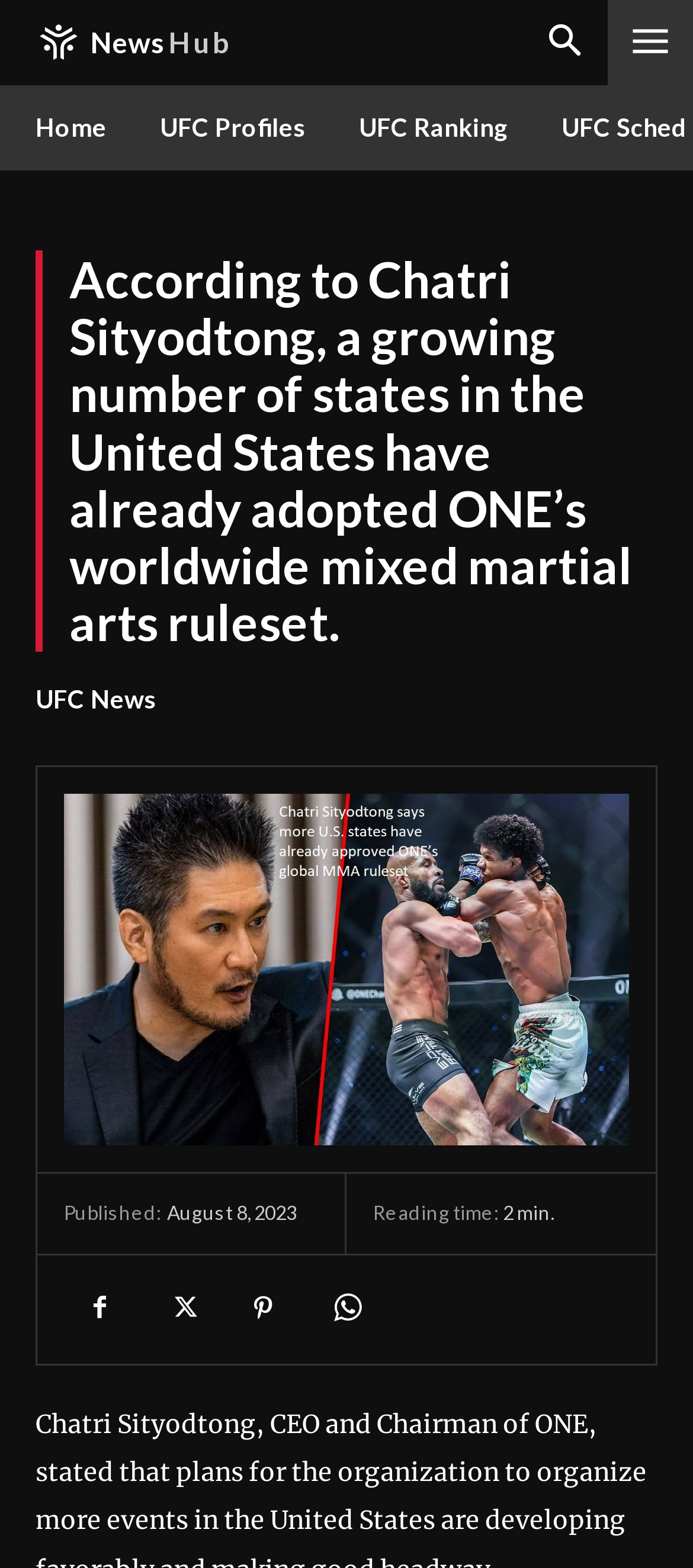Select the bounding box coordinates of the element I need to click to carry out the following instruction: "Share on social media".

[0.092, 0.812, 0.195, 0.857]